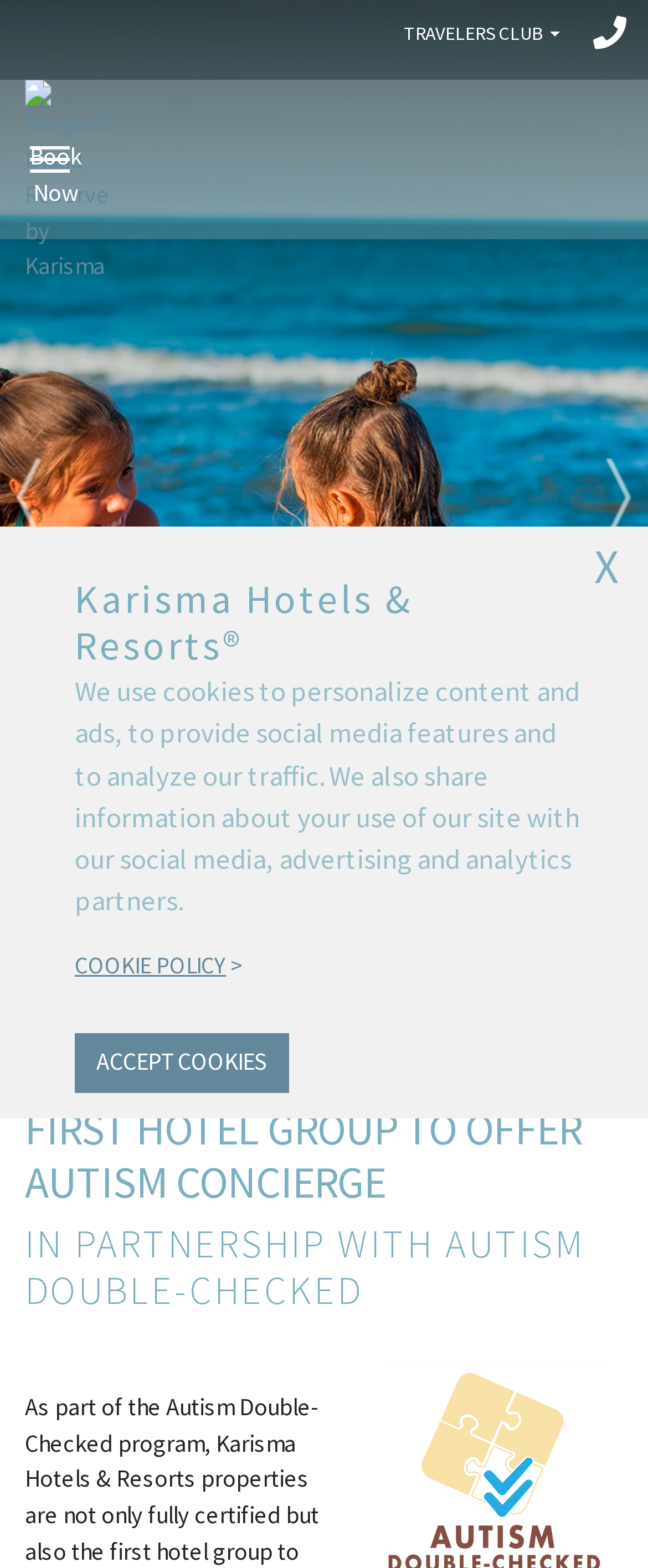What is the button below the menu icon?
Provide a fully detailed and comprehensive answer to the question.

I determined the answer by analyzing the elements below the menu icon, which is an image element with the description 'menu icon'. Below this icon, I found a link element with the text 'Book Now', indicating that the button below the menu icon is 'Book Now'.